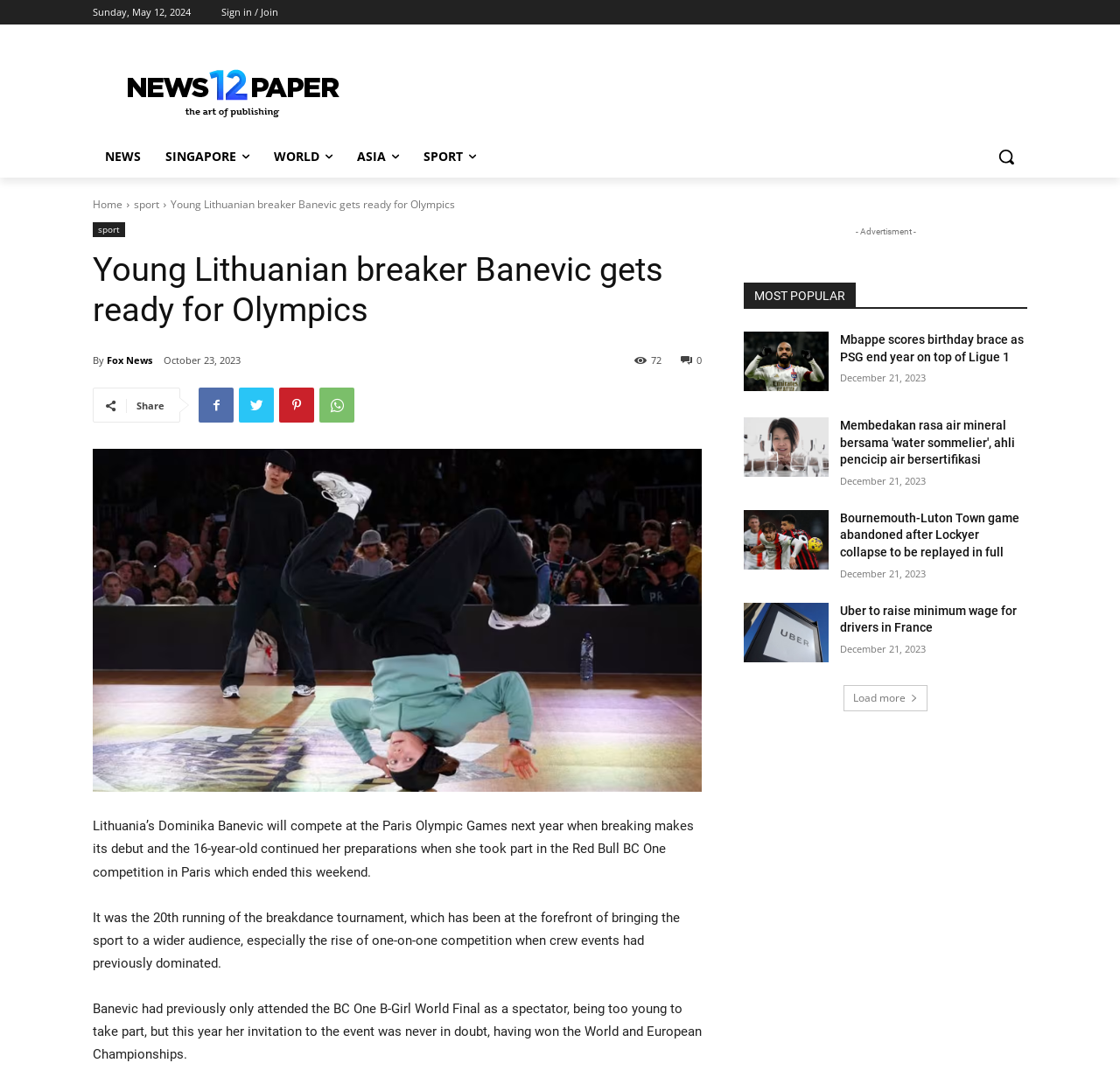How many articles are in the 'MOST POPULAR' section?
Please use the visual content to give a single word or phrase answer.

5